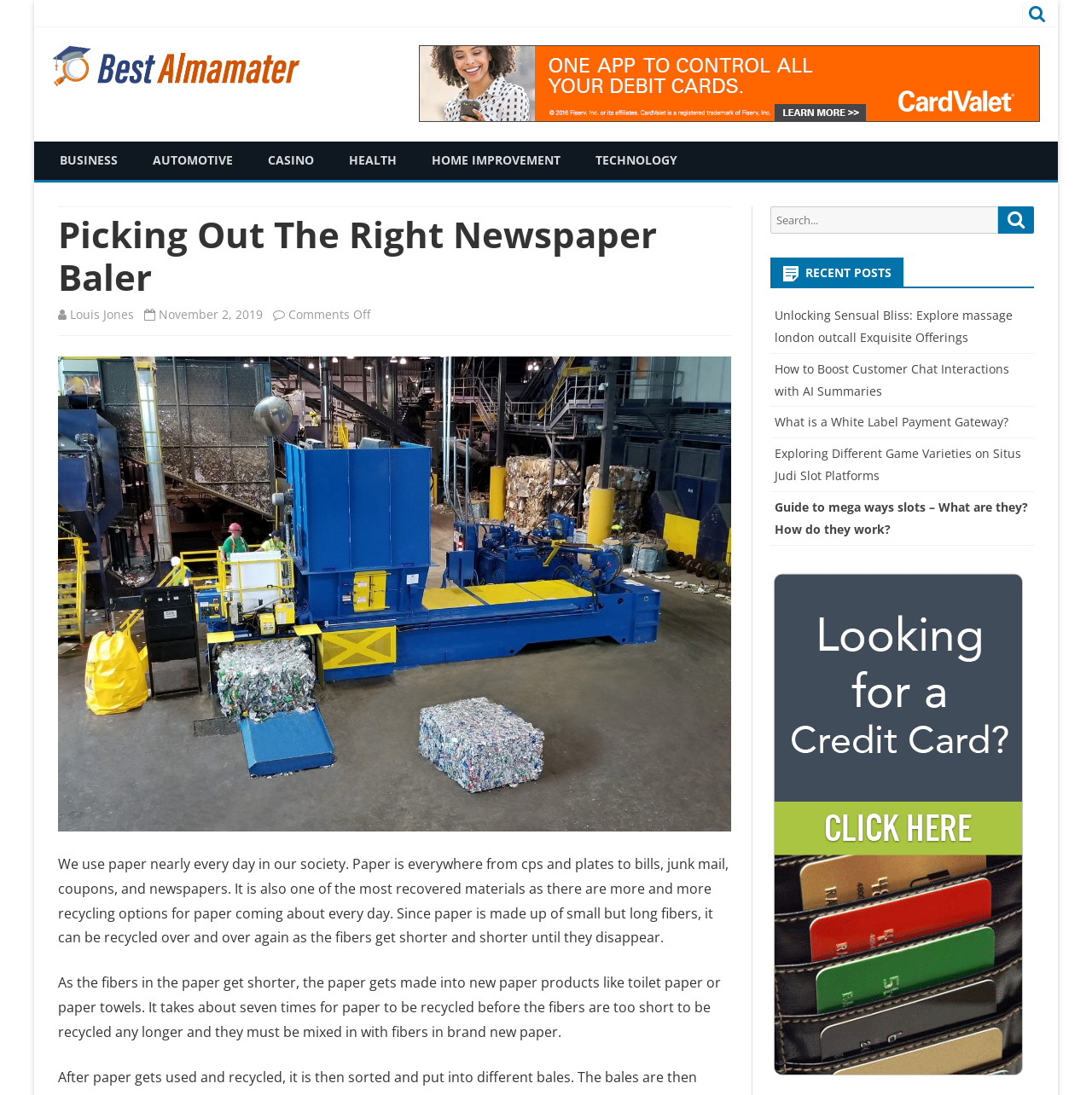Provide the bounding box coordinates for the area that should be clicked to complete the instruction: "Read the 'Picking Out The Right Newspaper Baler' article".

[0.053, 0.195, 0.67, 0.273]